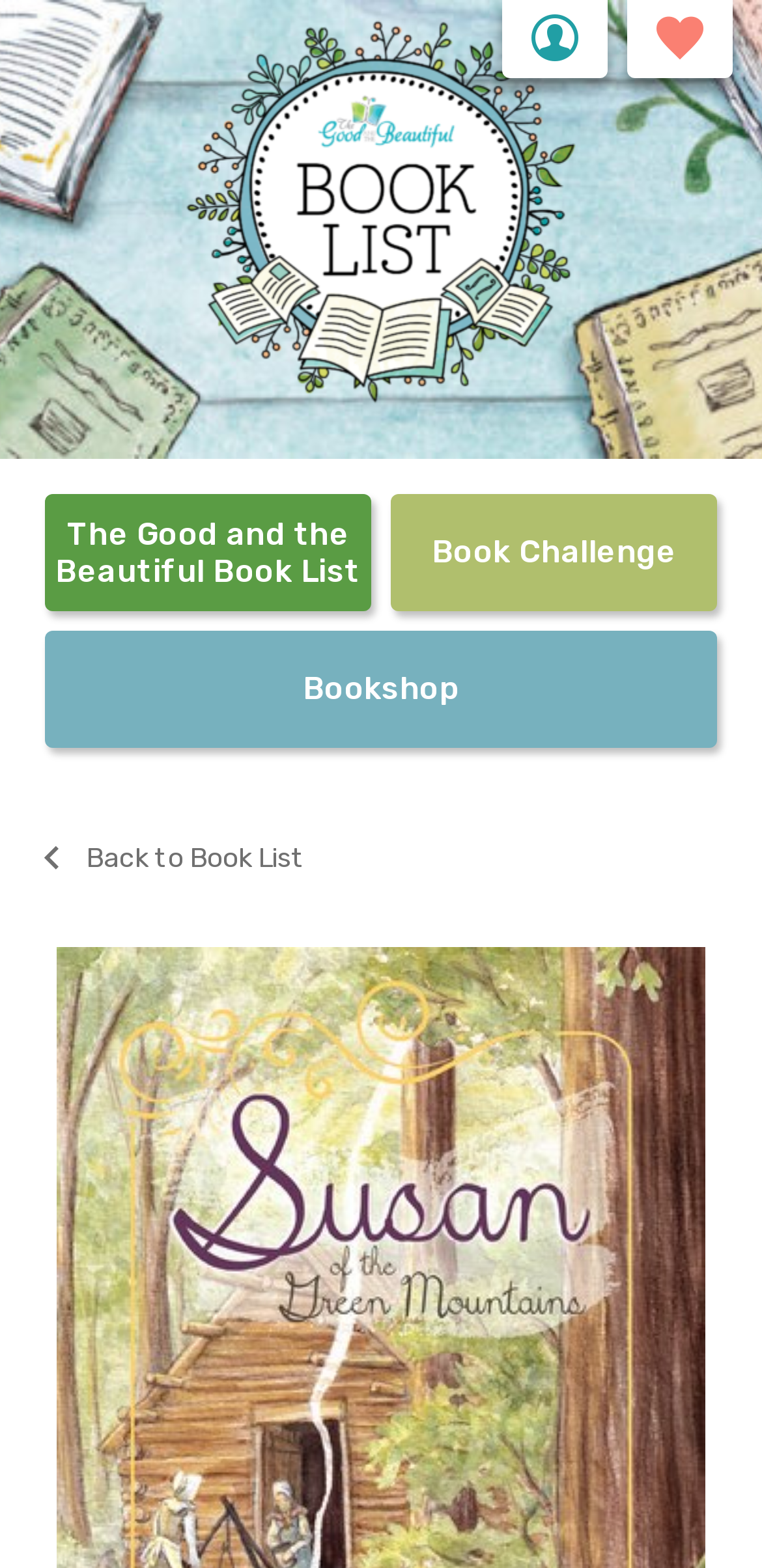Give a concise answer of one word or phrase to the question: 
What is the main purpose of this website?

Book list and bookshop